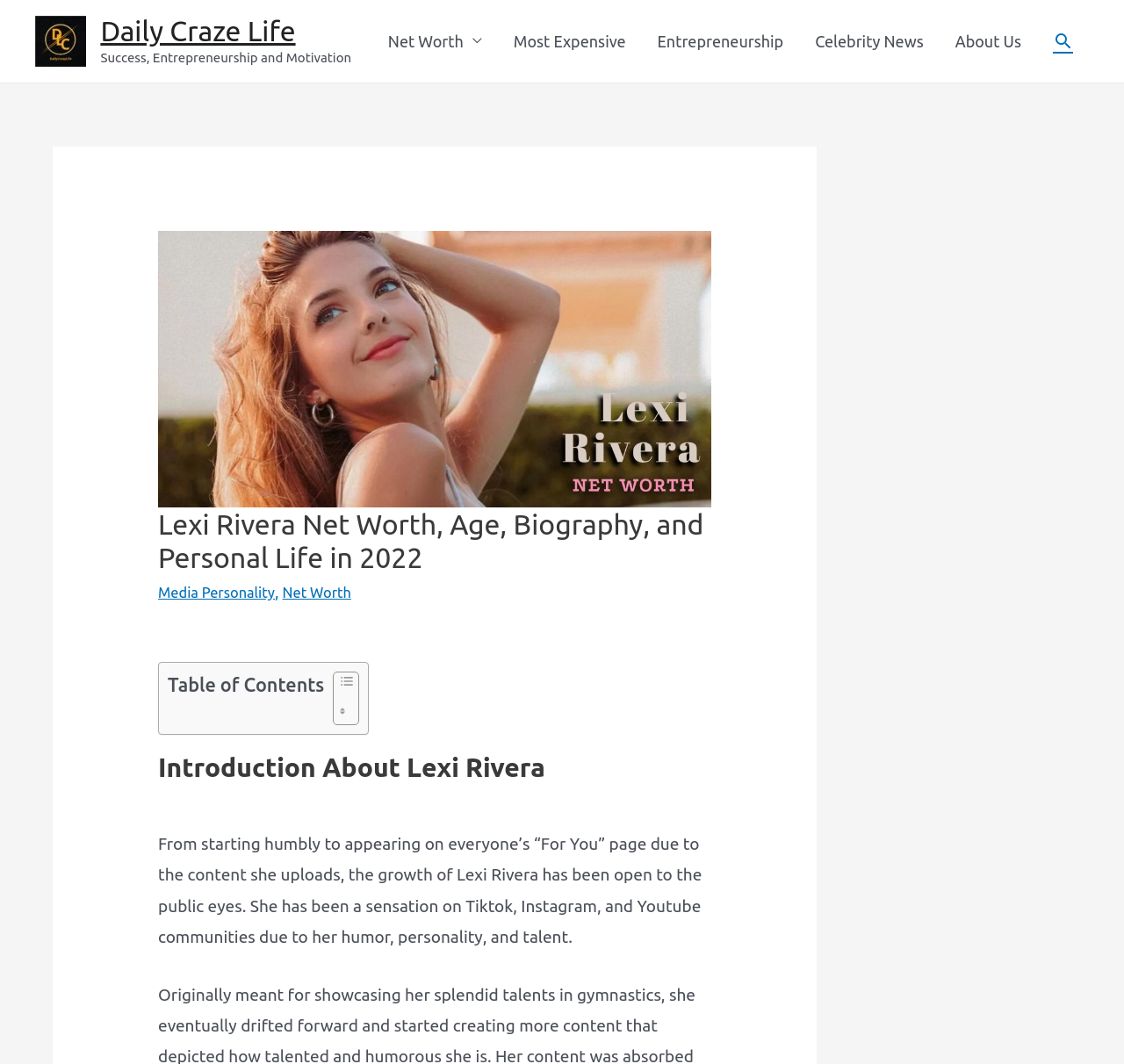Please provide a comprehensive response to the question below by analyzing the image: 
What is the topic of the article?

The topic of the article can be inferred from the heading 'Lexi Rivera Net Worth, Age, Biography, and Personal Life in 2022' and the static text 'From starting humbly to appearing on everyone’s “For You” page due to the content she uploads, the growth of Lexi Rivera has been open to the public eyes.' which describes Lexi Rivera's life.